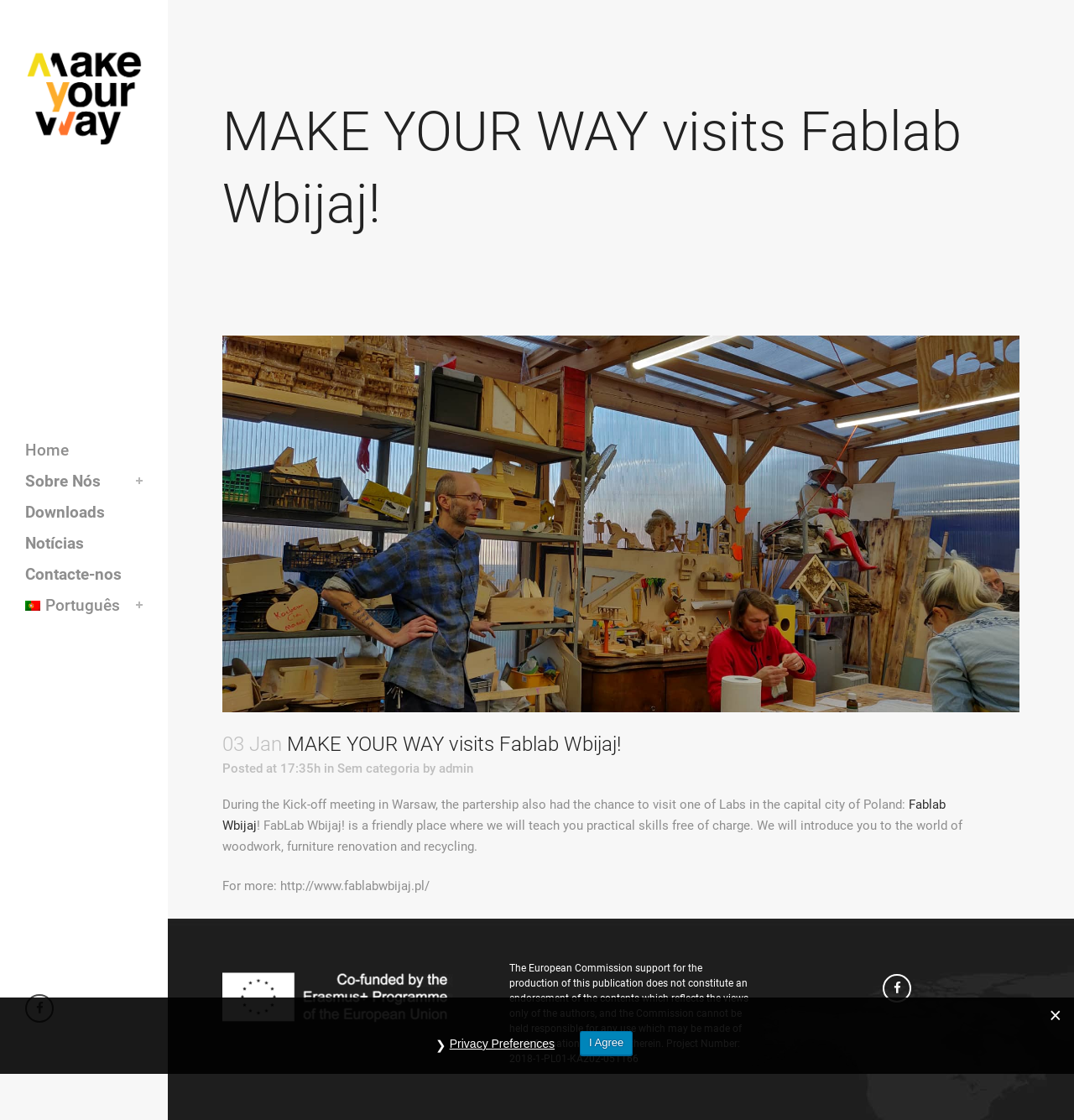Highlight the bounding box coordinates of the element that should be clicked to carry out the following instruction: "Click the Logo link". The coordinates must be given as four float numbers ranging from 0 to 1, i.e., [left, top, right, bottom].

[0.023, 0.121, 0.133, 0.134]